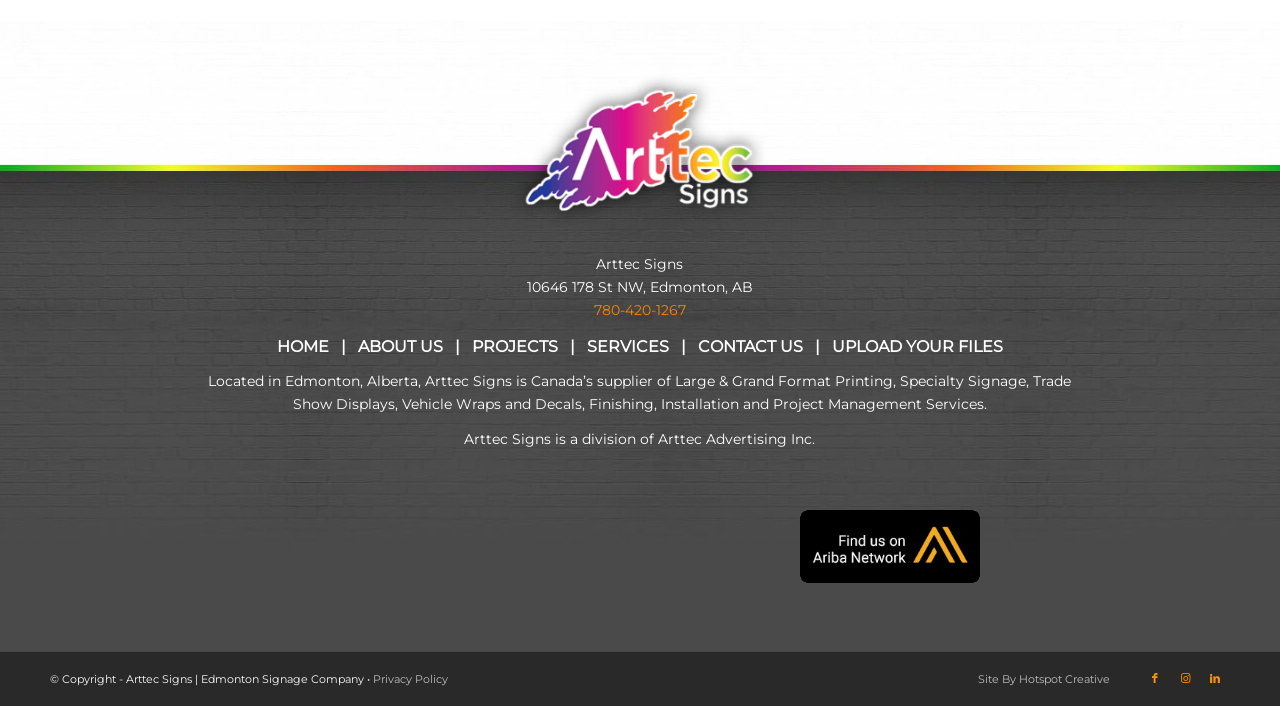What social media platforms does Arttec Signs have?
Provide a well-explained and detailed answer to the question.

The social media platforms of Arttec Signs can be found at the bottom of the webpage, where there are links to 'Link to Facebook', 'Link to Instagram', and 'Link to LinkedIn', which are likely to be the company's social media profiles.